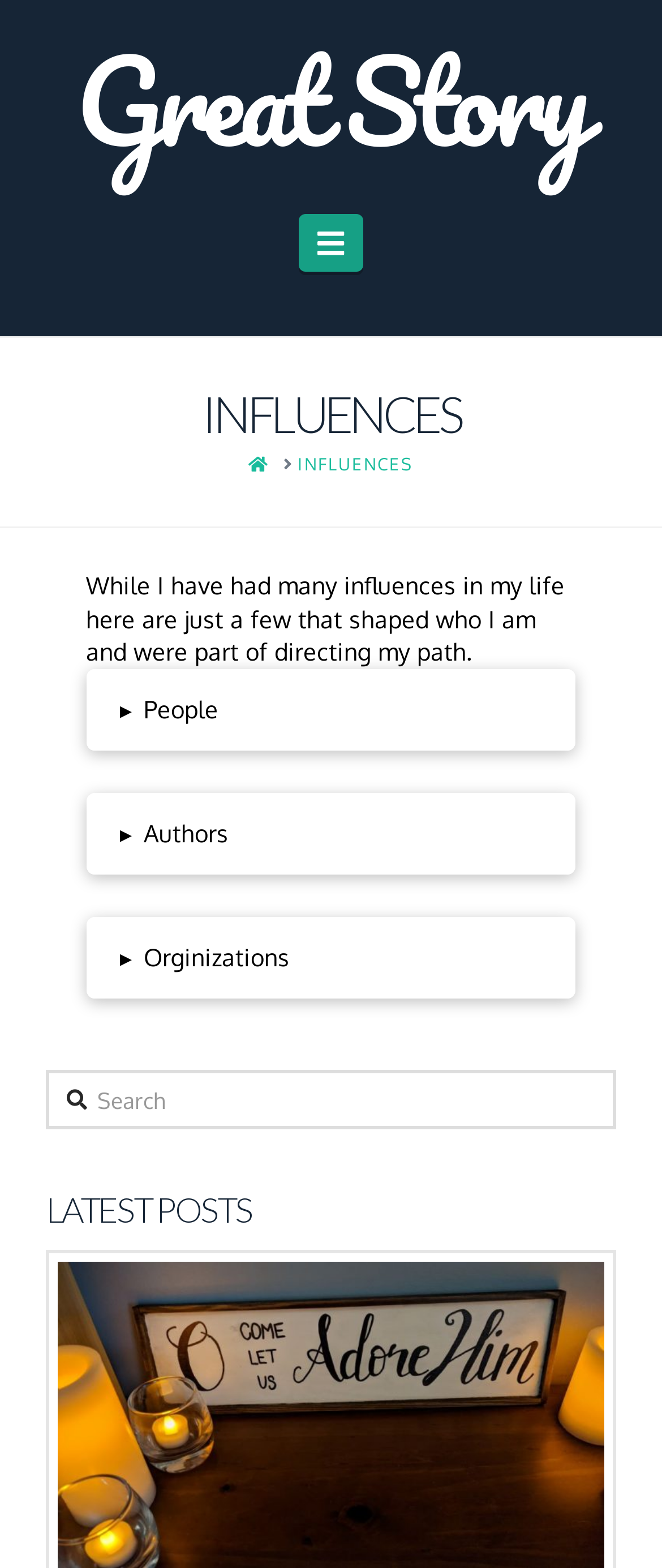What is the purpose of the textbox? Please answer the question using a single word or phrase based on the image.

Search